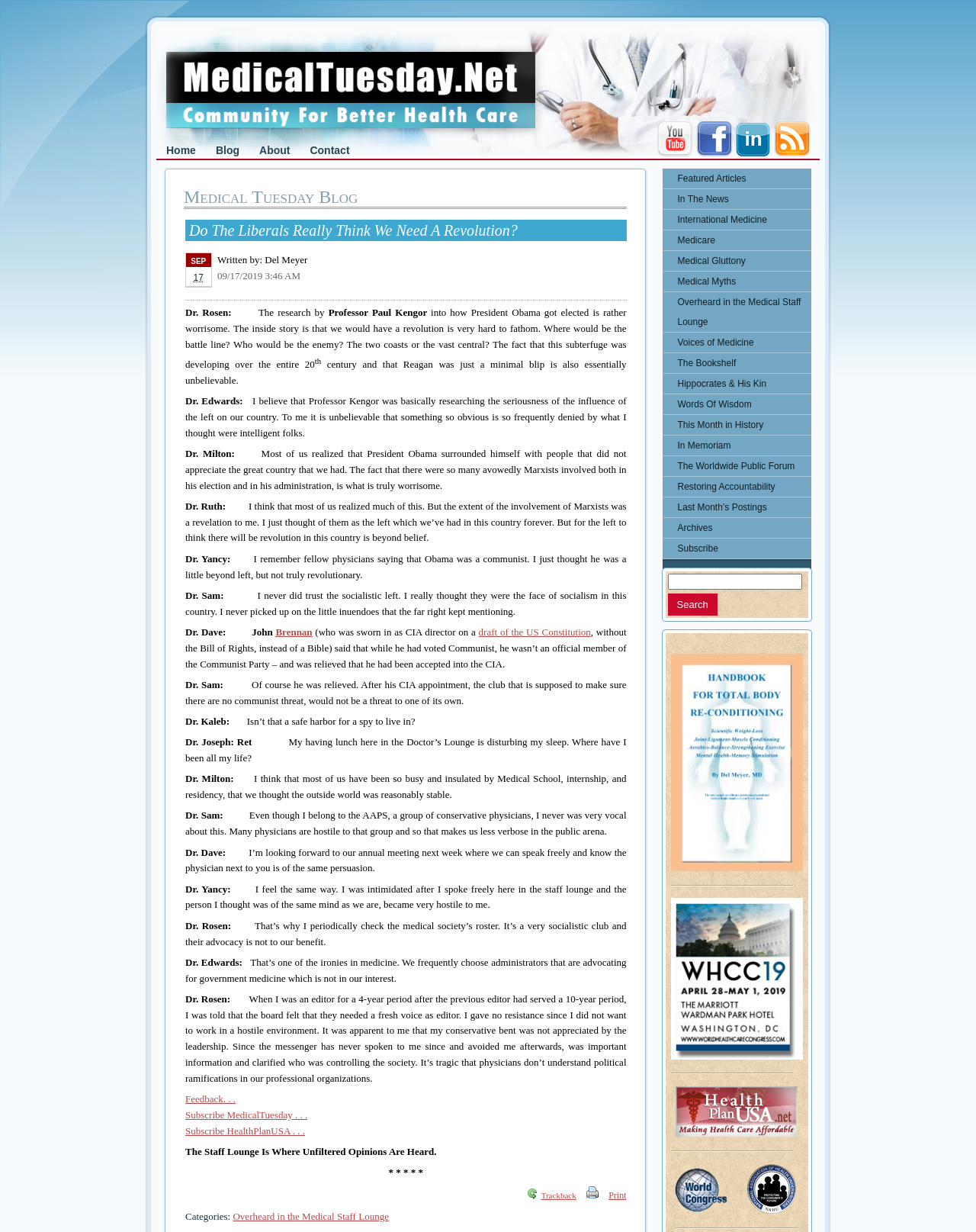Using the provided description Terms & Conditions, find the bounding box coordinates for the UI element. Provide the coordinates in (top-left x, top-left y, bottom-right x, bottom-right y) format, ensuring all values are between 0 and 1.

None